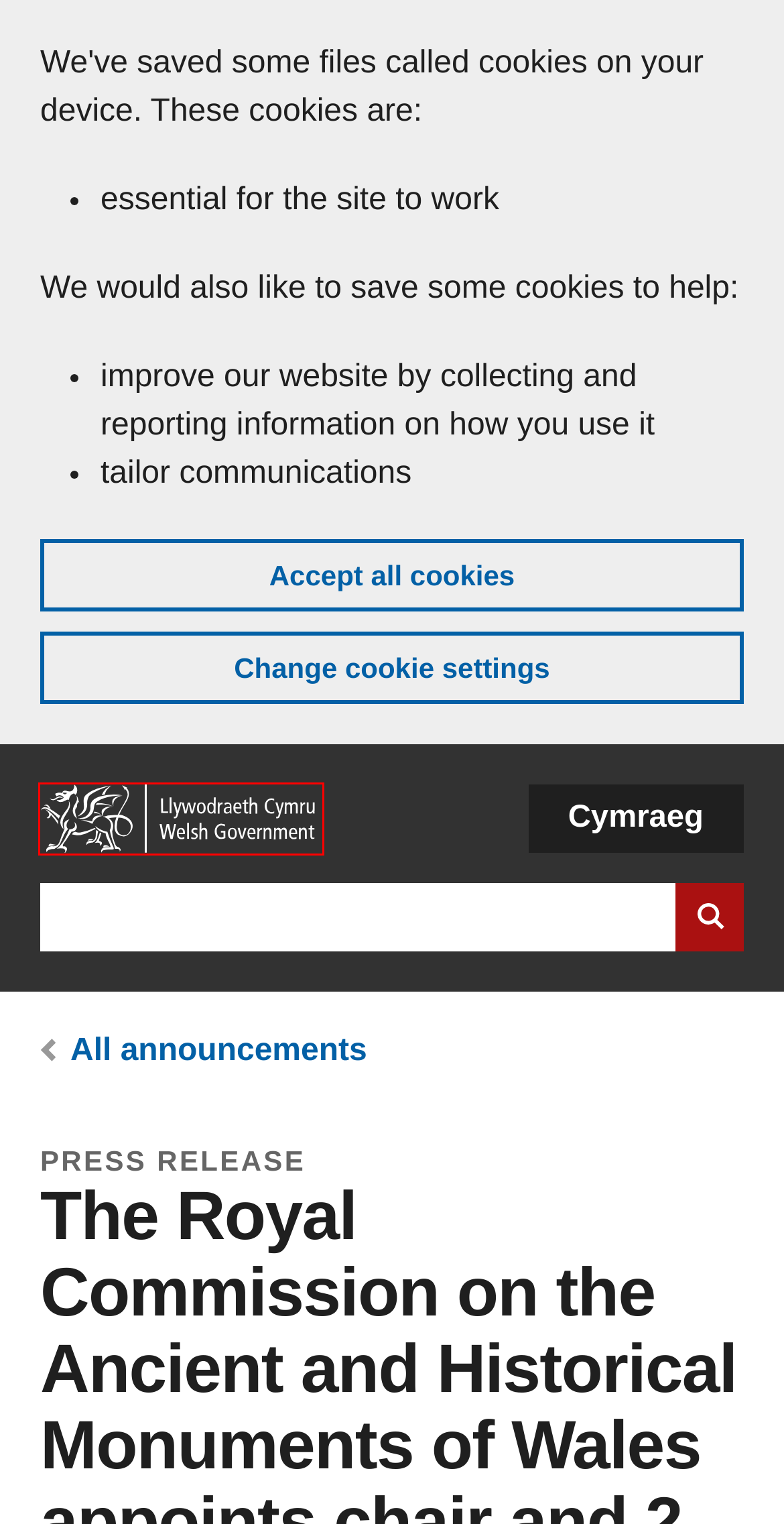You are provided with a screenshot of a webpage containing a red rectangle bounding box. Identify the webpage description that best matches the new webpage after the element in the bounding box is clicked. Here are the potential descriptions:
A. Copyright statement | GOV.WALES
B. Cookies | GOV.WALES
C. Website privacy notice | GOV.WALES
D. Accessibility statement for GOV.WALES | GOV.WALES
E. Contact us | GOV.WALES
F. Announcements | GOV.WALES
G. Alternative languages | GOV.WALES
H. Home | GOV.WALES

H